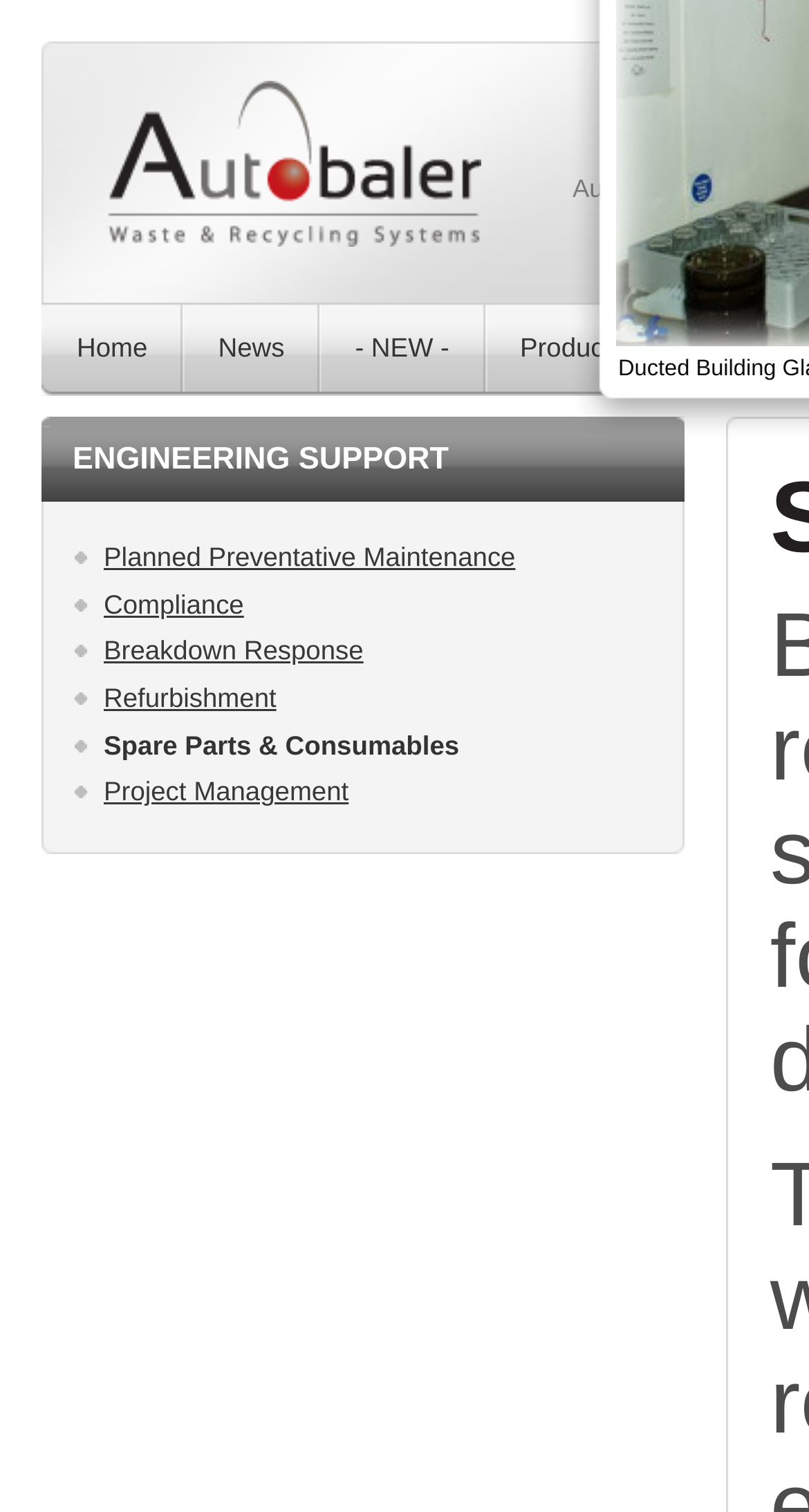What is the purpose of the 'Spare Parts & Consumables' link?
Could you please answer the question thoroughly and with as much detail as possible?

The 'Spare Parts & Consumables' link is likely used to access information or resources related to spare parts and consumables for waste and recycling systems, as it is categorized under the 'Engineering Support' section.